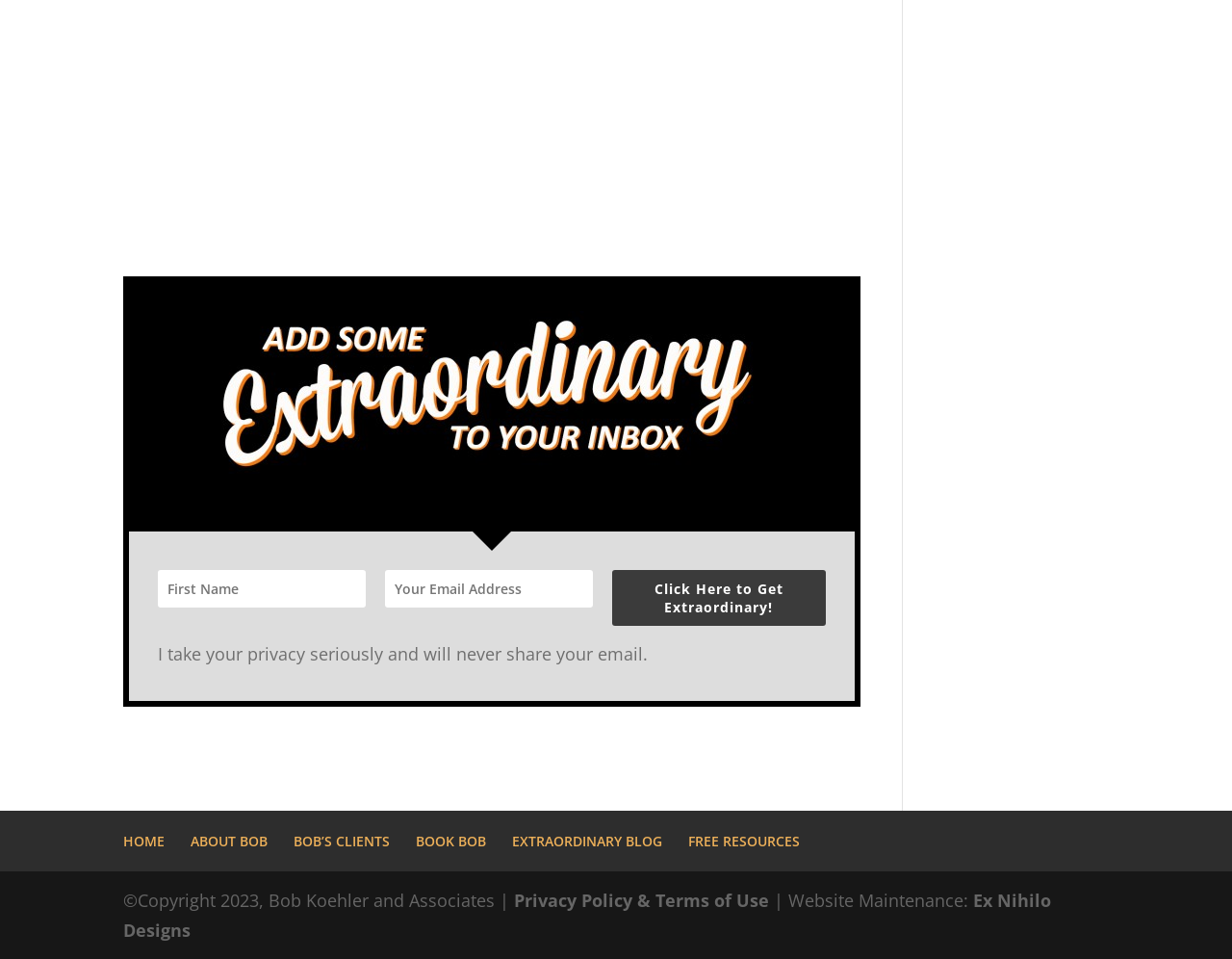Give a one-word or one-phrase response to the question: 
How many links are in the footer?

6